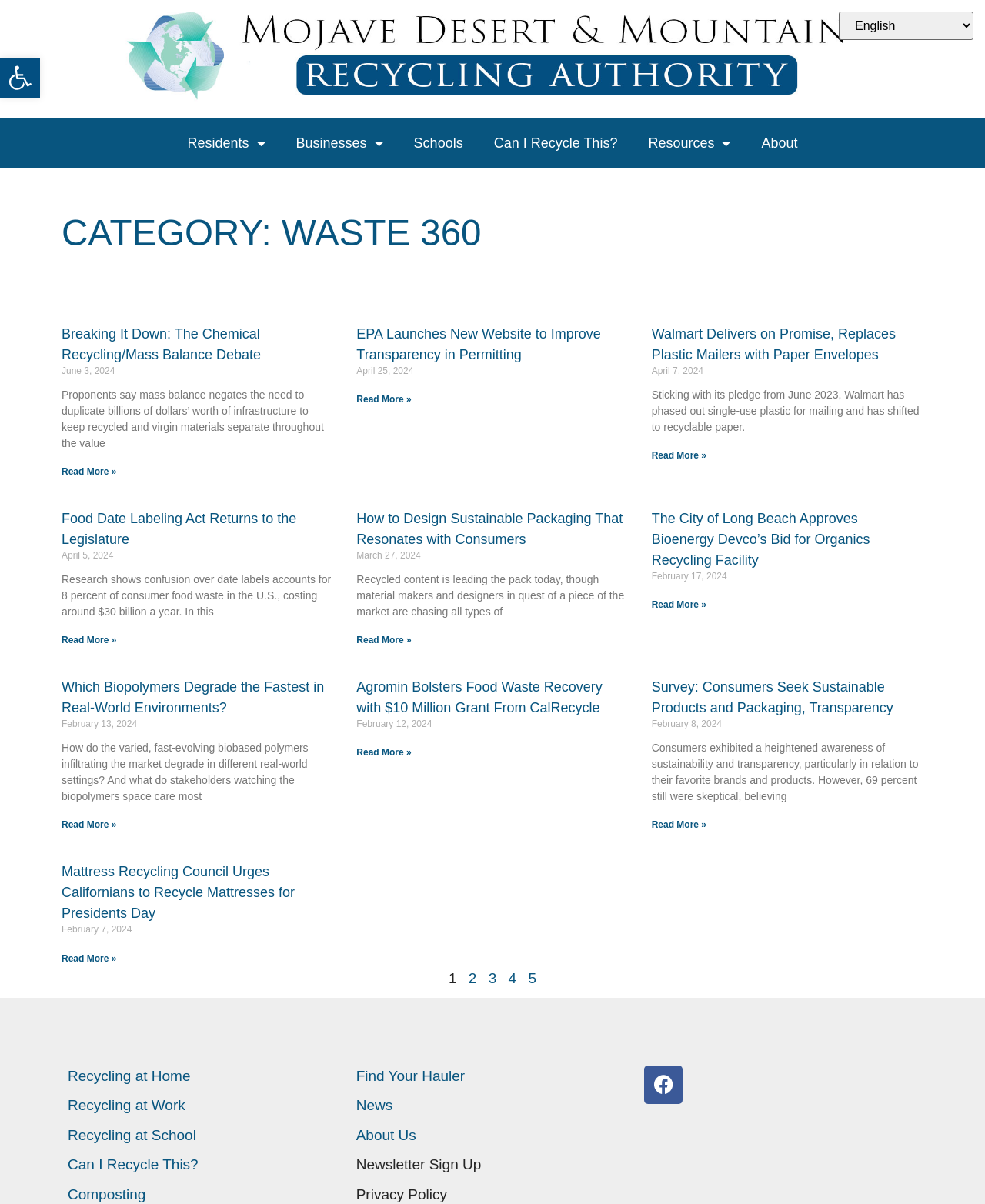What is the topic of the first article?
Please provide a comprehensive and detailed answer to the question.

I looked at the first article element on the webpage and found the heading 'Breaking It Down: The Chemical Recycling/Mass Balance Debate'. This is the topic of the first article.